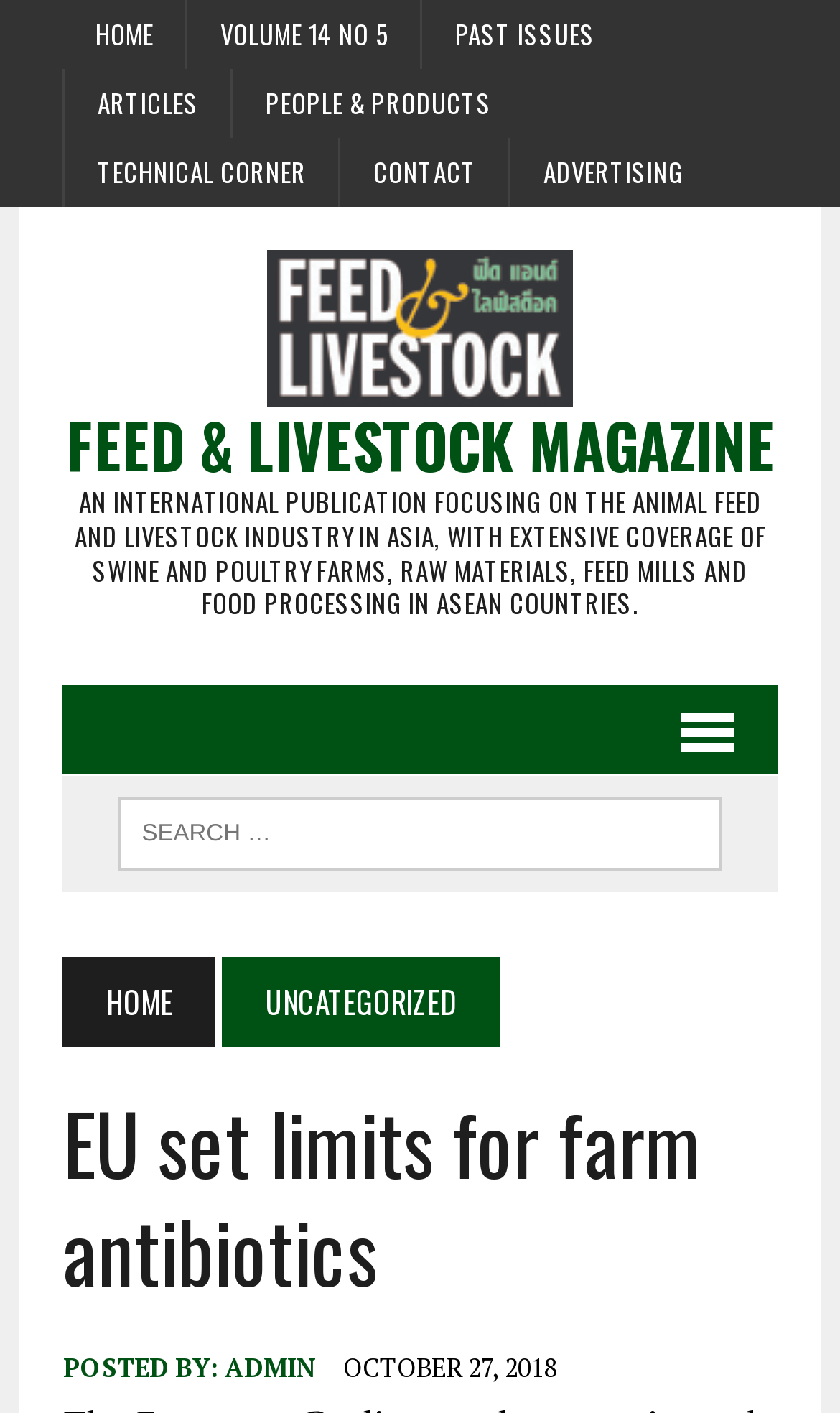Give a detailed account of the webpage's layout and content.

The webpage is about the European Parliament's approval of limits on the use of antibiotics in farm animals produced for food. At the top of the page, there are several links, including "HOME", "VOLUME 14 NO 5", "PAST ISSUES", "ARTICLES", "PEOPLE & PRODUCTS", "TECHNICAL CORNER", and "CONTACT", which are aligned horizontally and take up the top portion of the page. 

Below these links, there is a larger link "Feed & Livestock Magazine" with an accompanying image on the right side. The image is roughly half the size of the link. 

Underneath the image and link, there are two headings. The first heading reads "FEED & LIVESTOCK MAGAZINE", and the second heading provides a detailed description of the magazine's focus on the animal feed and livestock industry in Asia.

On the right side of the page, there is a search box with a label "SEARCH FOR:" and a popup menu link. 

The main content of the page starts with a heading "EU set limits for farm antibiotics" followed by a subheading that is not provided in the accessibility tree. The article is attributed to "ADMIN" and is dated "OCTOBER 27, 2018".